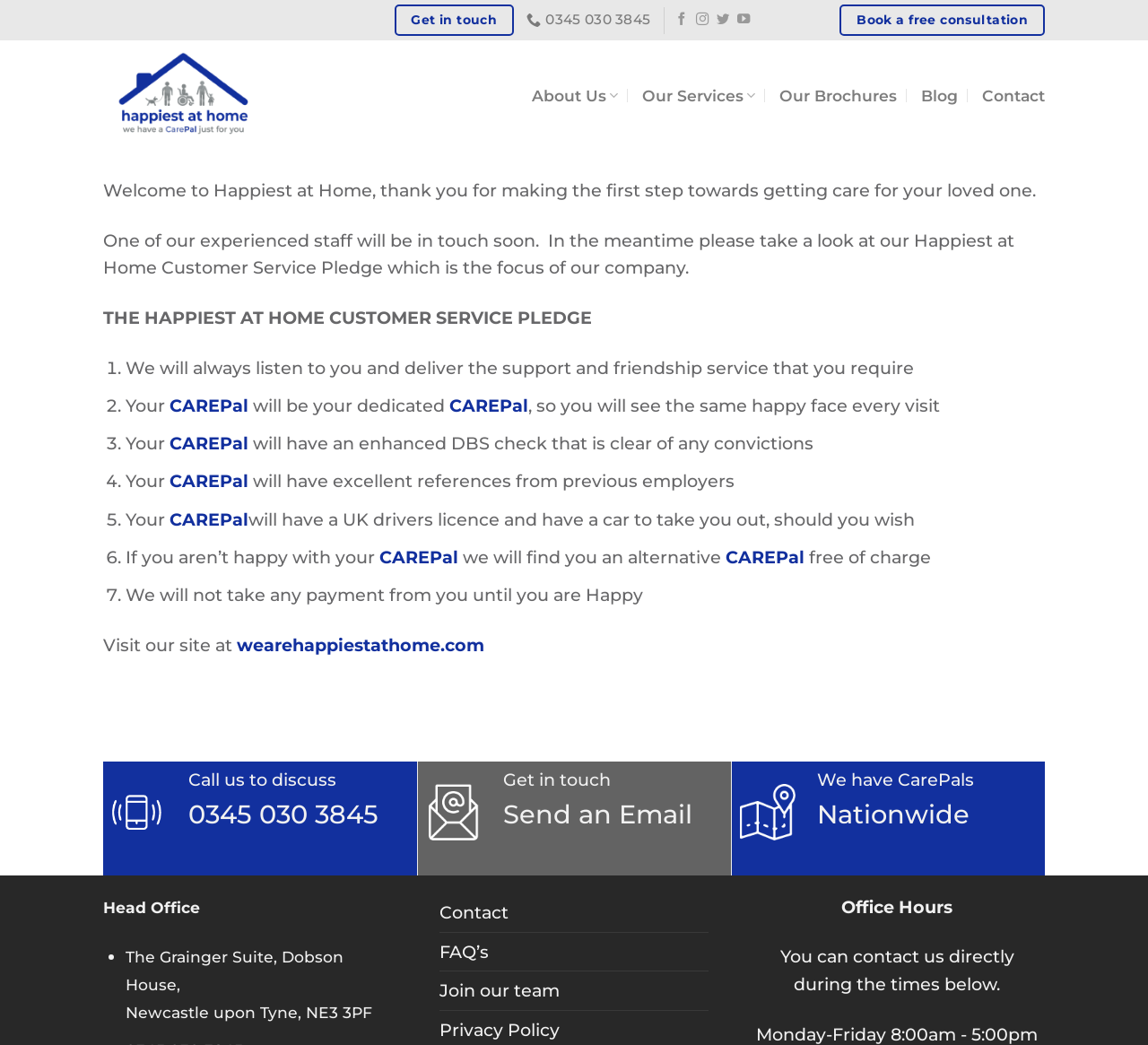What is the phone number to contact the company?
Kindly offer a comprehensive and detailed response to the question.

The phone number to contact the company can be found in the 'Get in touch' section, where it is written in bold font, and also in the link with the same text.